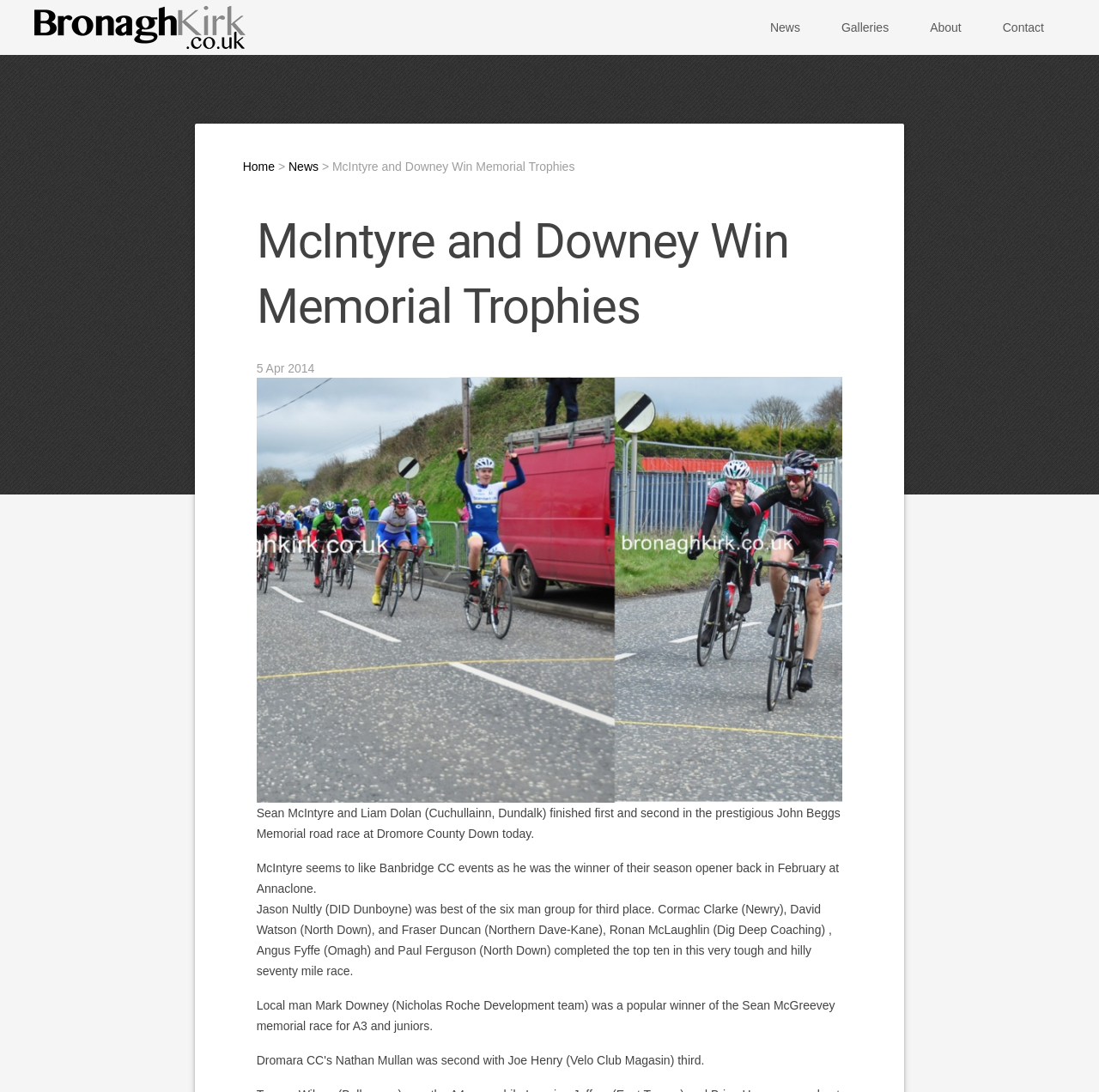How many navigation links are at the top of the webpage?
Answer the question based on the image using a single word or a brief phrase.

5